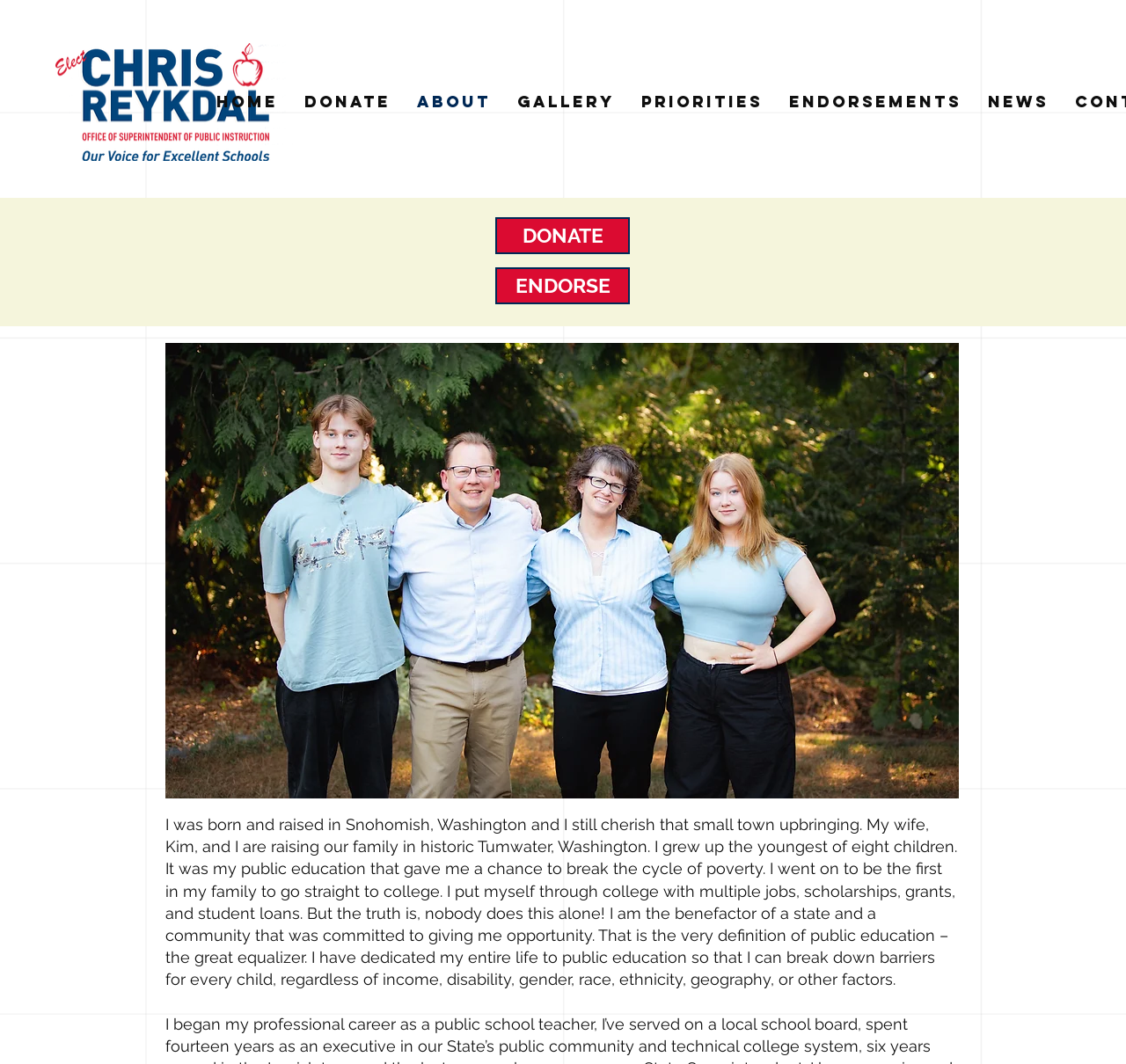What is the file name of the image on the webpage?
Please provide a single word or phrase as your answer based on the image.

GK2A9815.jpg